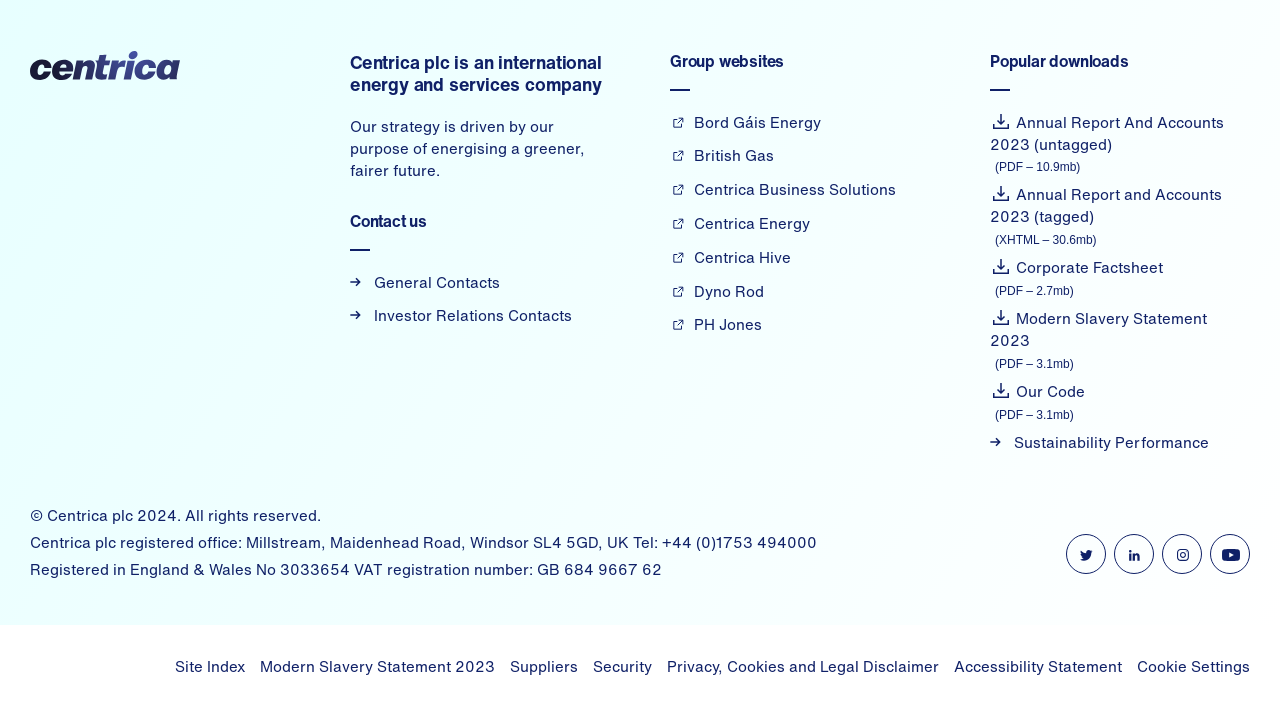What is the company's registered office address?
Analyze the image and deliver a detailed answer to the question.

The company's registered office address is mentioned in the static text 'Centrica plc registered office: Millstream, Maidenhead Road, Windsor SL4 5GD, UK Tel: +44 (0)1753 494000' which is located at the bottom of the page.